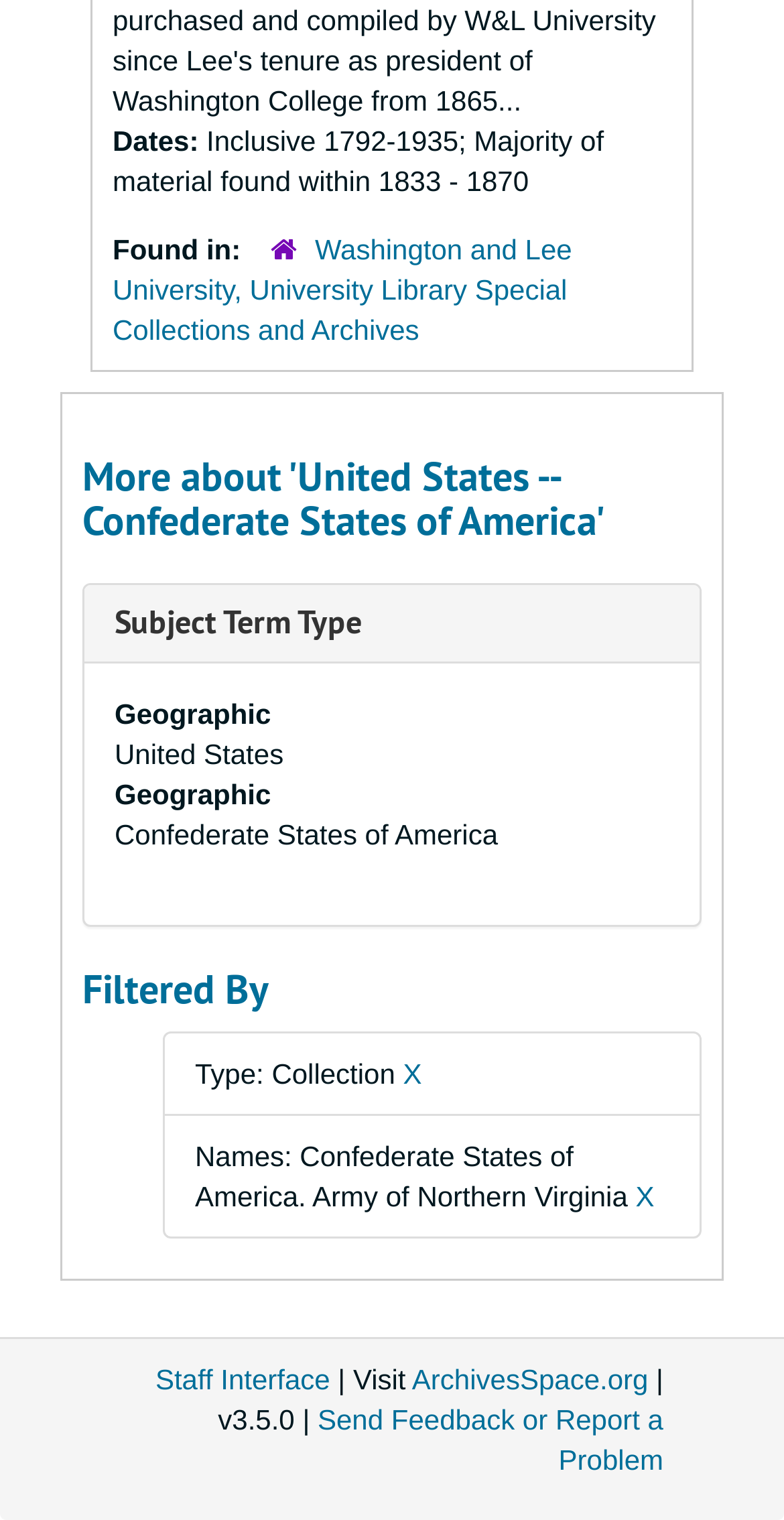Give a concise answer using one word or a phrase to the following question:
Where is the material found?

Washington and Lee University